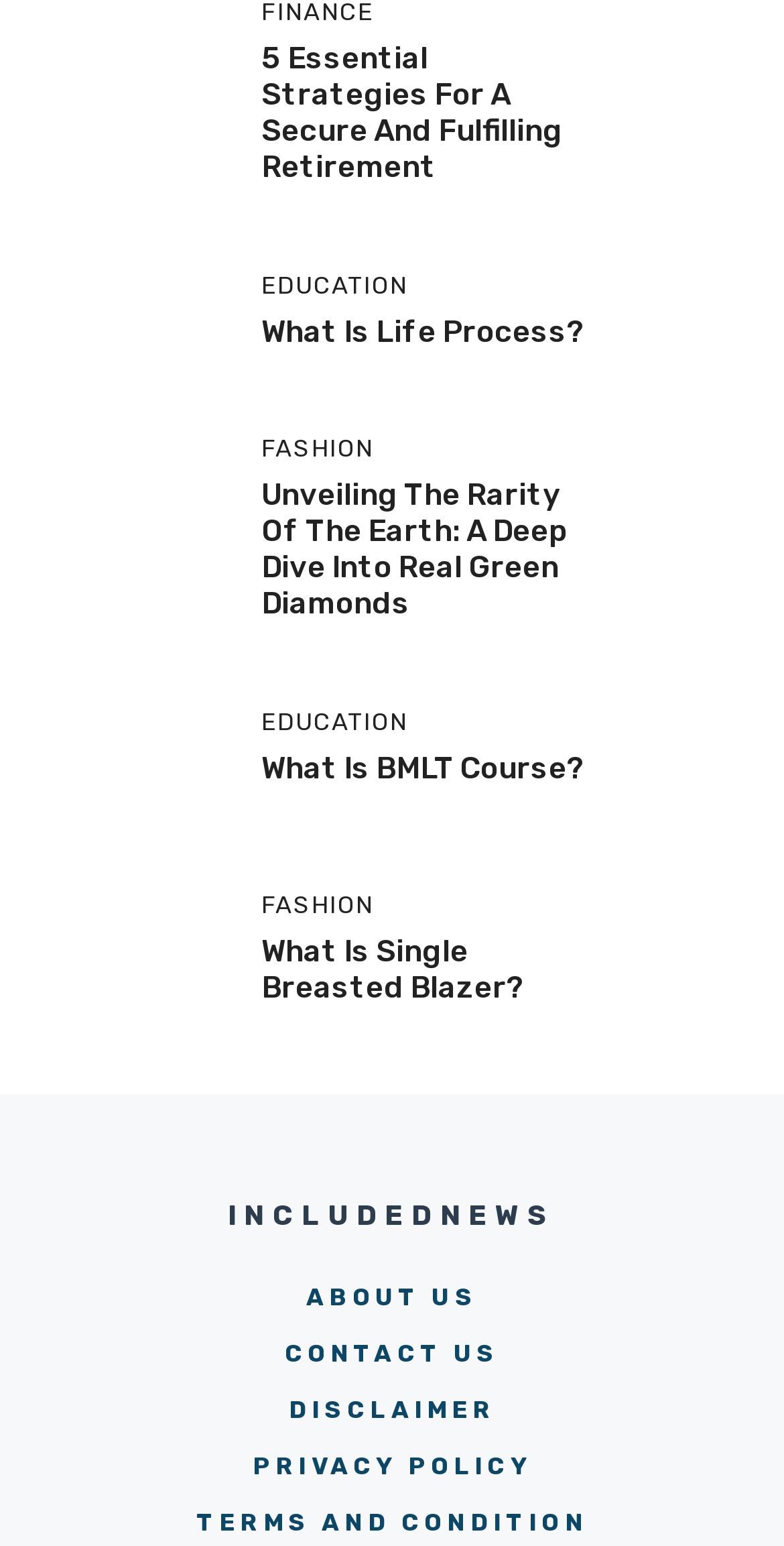Please determine the bounding box coordinates of the area that needs to be clicked to complete this task: 'click on FINANCE'. The coordinates must be four float numbers between 0 and 1, formatted as [left, top, right, bottom].

[0.333, 0.0, 0.756, 0.016]